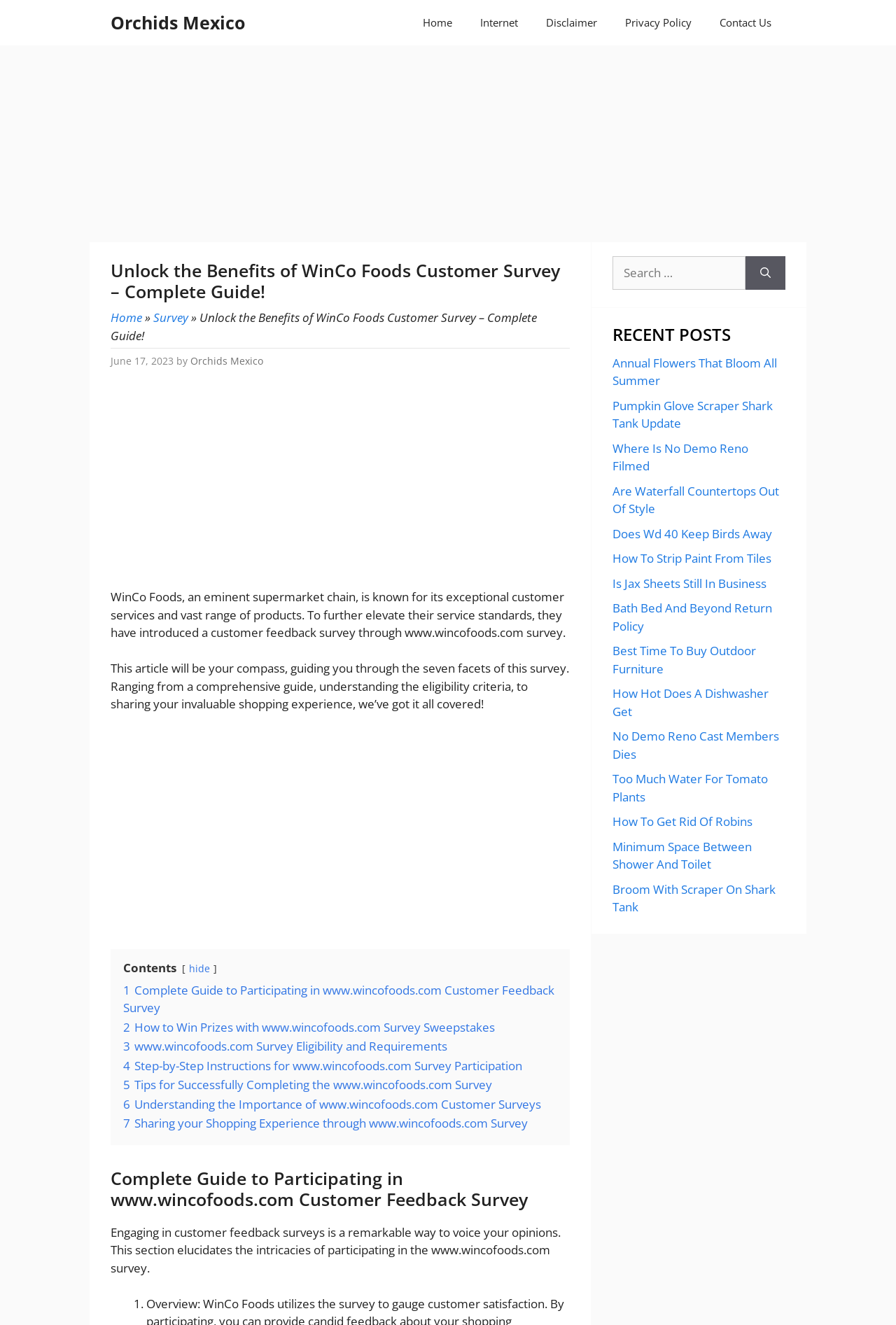From the screenshot, find the bounding box of the UI element matching this description: "aria-label="Advertisement" name="aswift_1" title="Advertisement"". Supply the bounding box coordinates in the form [left, top, right, bottom], each a float between 0 and 1.

[0.1, 0.034, 0.9, 0.182]